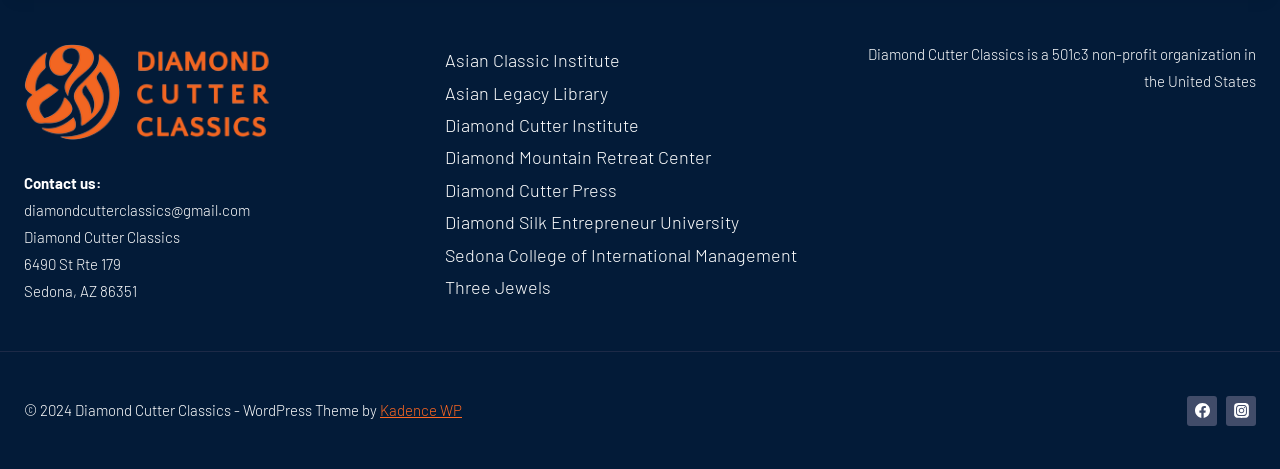What is the email address to contact?
Look at the image and construct a detailed response to the question.

I found the email address by looking at the text element that says 'Contact us:' and then finding the link element right below it, which contains the email address.